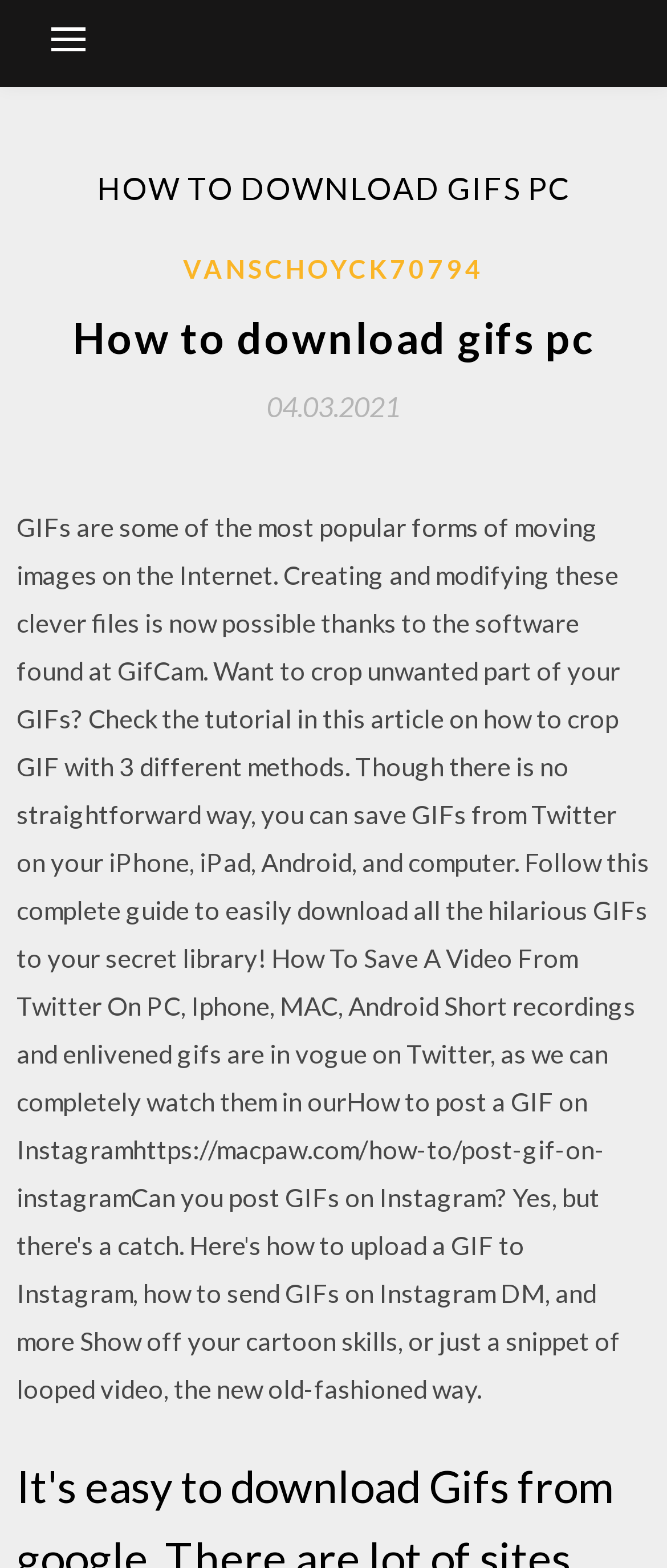What is the username of the author?
Carefully analyze the image and provide a thorough answer to the question.

I found the username by looking at the link element with the text 'VANSCHOYCK70794' which is located below the main heading and above the date '04.03.2021'.